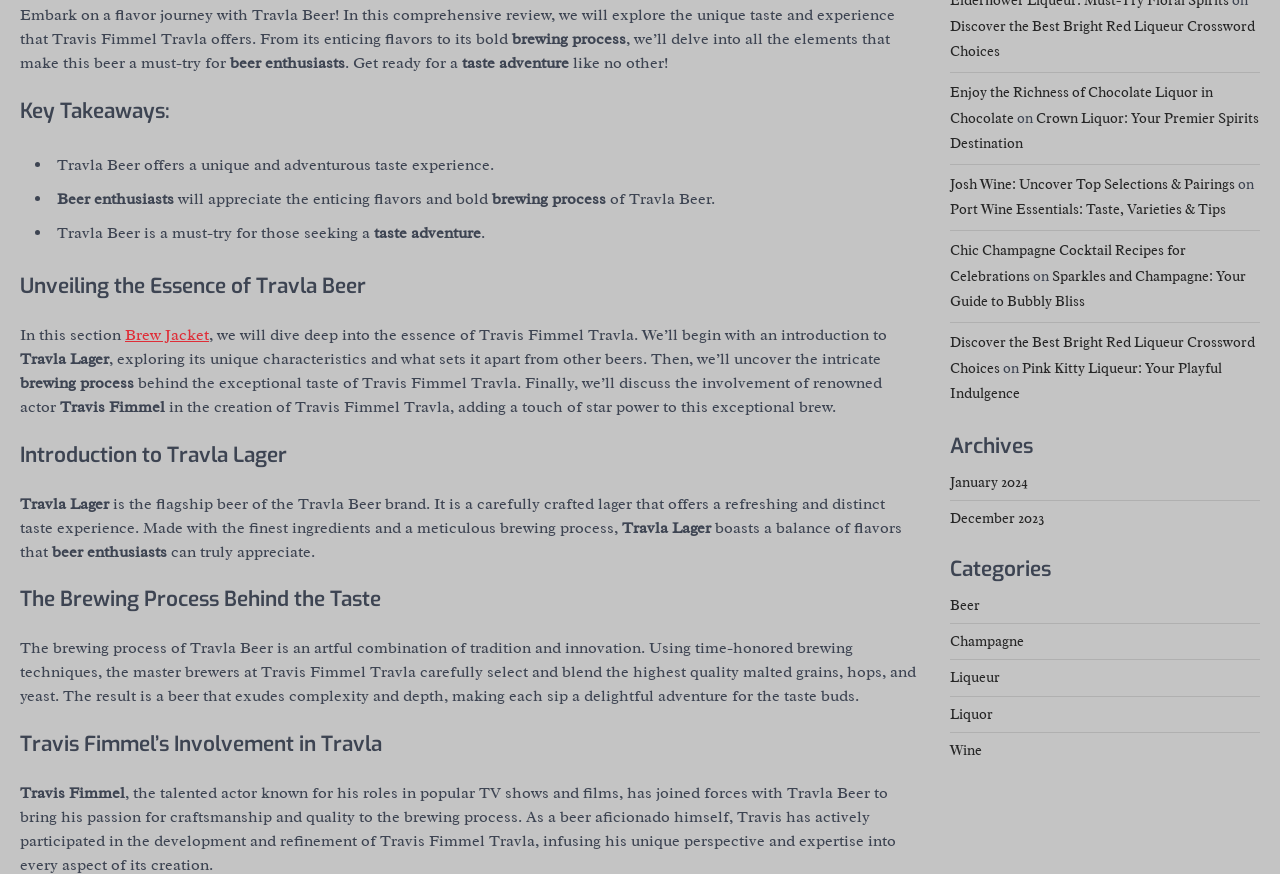What categories are available in the archives section?
Give a detailed response to the question by analyzing the screenshot.

The archives section of the webpage lists various categories, including Beer, Champagne, Liqueur, Liquor, and Wine, which are likely categories for articles or reviews on the website.